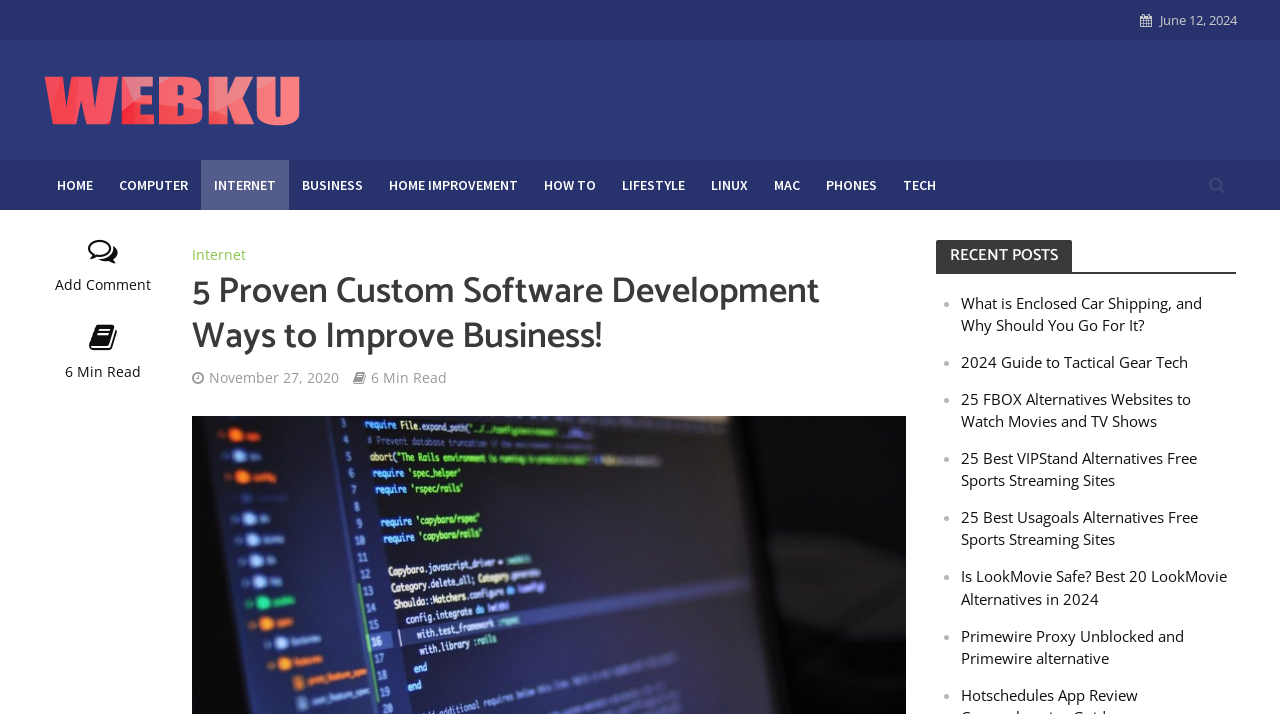Return the bounding box coordinates of the UI element that corresponds to this description: "parent_node: Search name="s"". The coordinates must be given as four float numbers in the range of 0 and 1, [left, top, right, bottom].

None